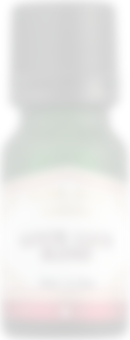What is the intended use of the Good Luck Oil Blend?
From the details in the image, answer the question comprehensively.

According to the product description, the Good Luck Oil Blend is designed for topical application or as an addition to a diffuser, highlighting its versatility and potential benefits for mood and well-being.